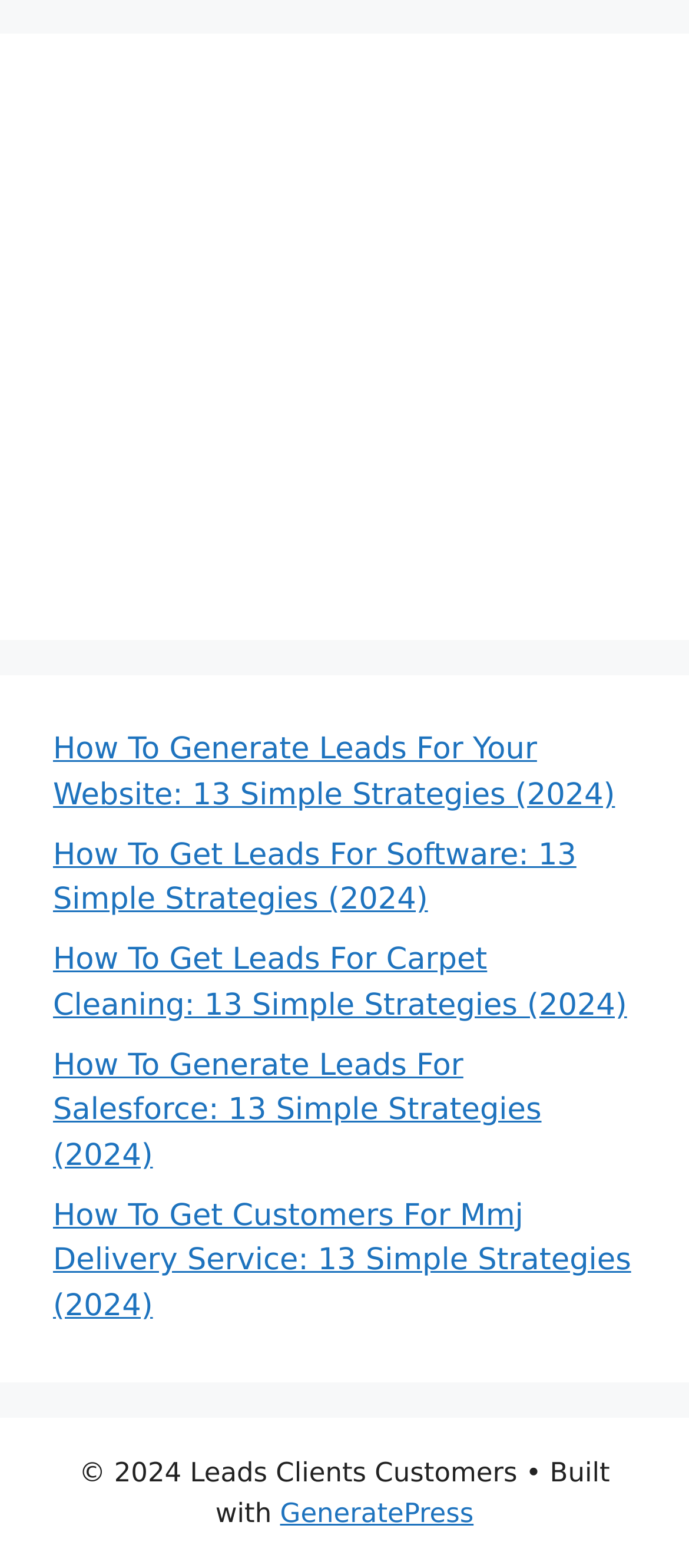How many links are there in the webpage?
Your answer should be a single word or phrase derived from the screenshot.

6